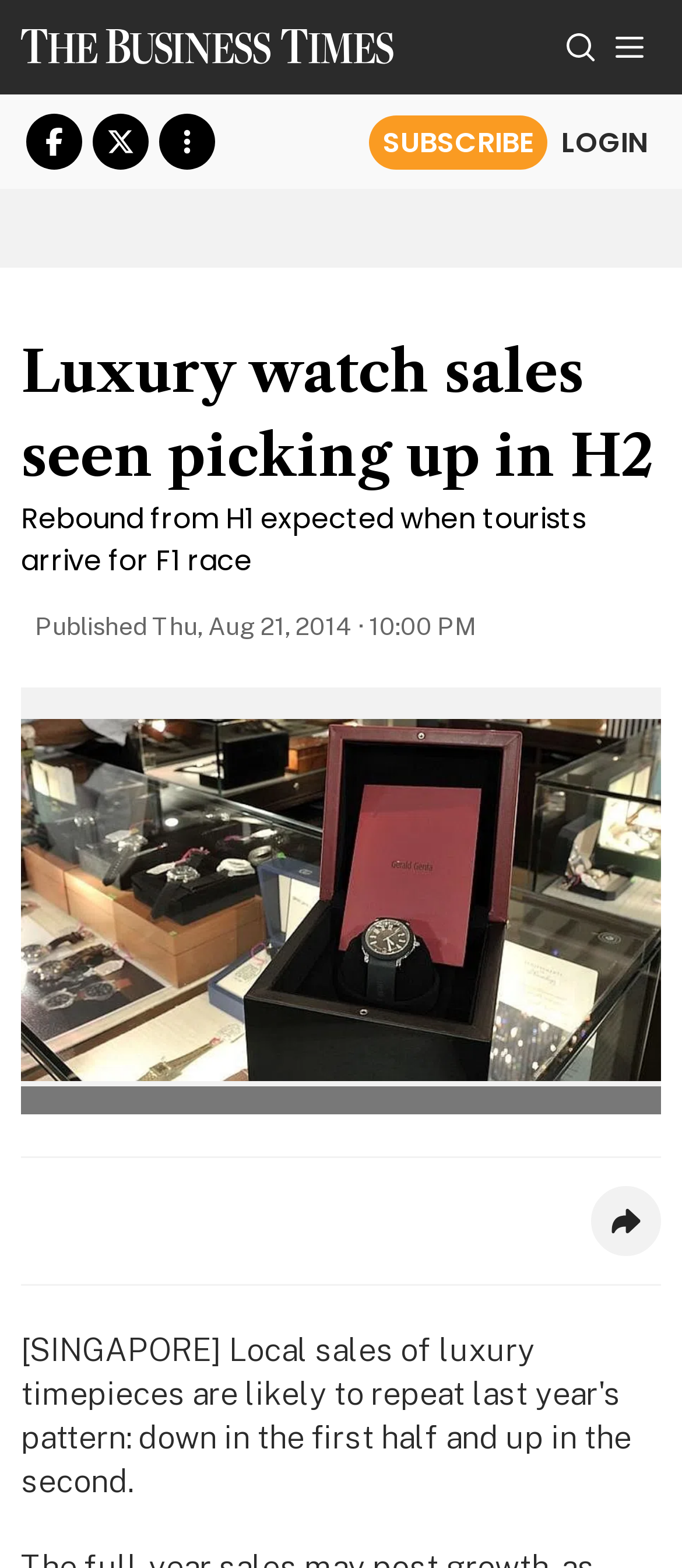Please locate the bounding box coordinates of the element's region that needs to be clicked to follow the instruction: "Subscribe". The bounding box coordinates should be provided as four float numbers between 0 and 1, i.e., [left, top, right, bottom].

[0.541, 0.073, 0.803, 0.108]